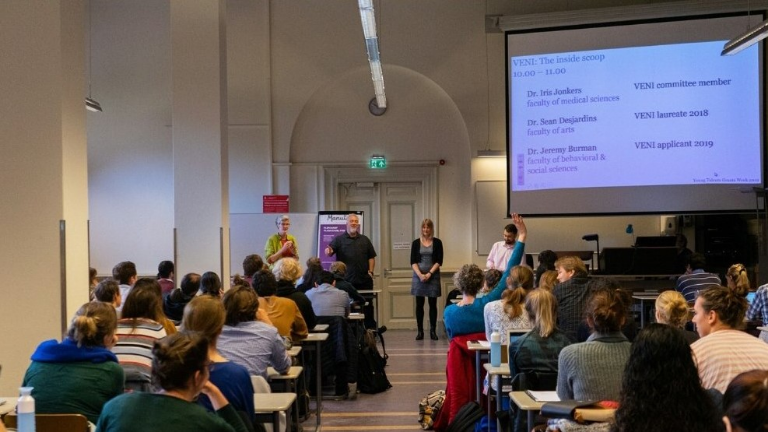Offer a comprehensive description of the image.

In a vibrant academic setting during the "VENI: The Inside Scoop" session at Young Talent Grants Week, a diverse audience of early-career scholars attentively listens to four speakers standing at the front. The presenters include Dr. Iris Jonkers from the Faculty of Medical Sciences, Dr. Sean Desjardins from the Faculty of Arts, and Dr. Jeremy Burman from the Faculty of Behavioral & Social Sciences, each sharing insights about the competitive Veni grant application process. A large screen behind them displays key information about the event, setting the stage for an engaging discussion on grant applications and the academic lottery of funding. Attendees seated at neatly arranged tables exhibit a mix of concentration and curiosity as they absorb the crucial details of navigating academic success in a challenging grant landscape. The atmosphere blends anticipation and camaraderie, highlighting the shared experiences of those aspiring for academic recognition and funding.